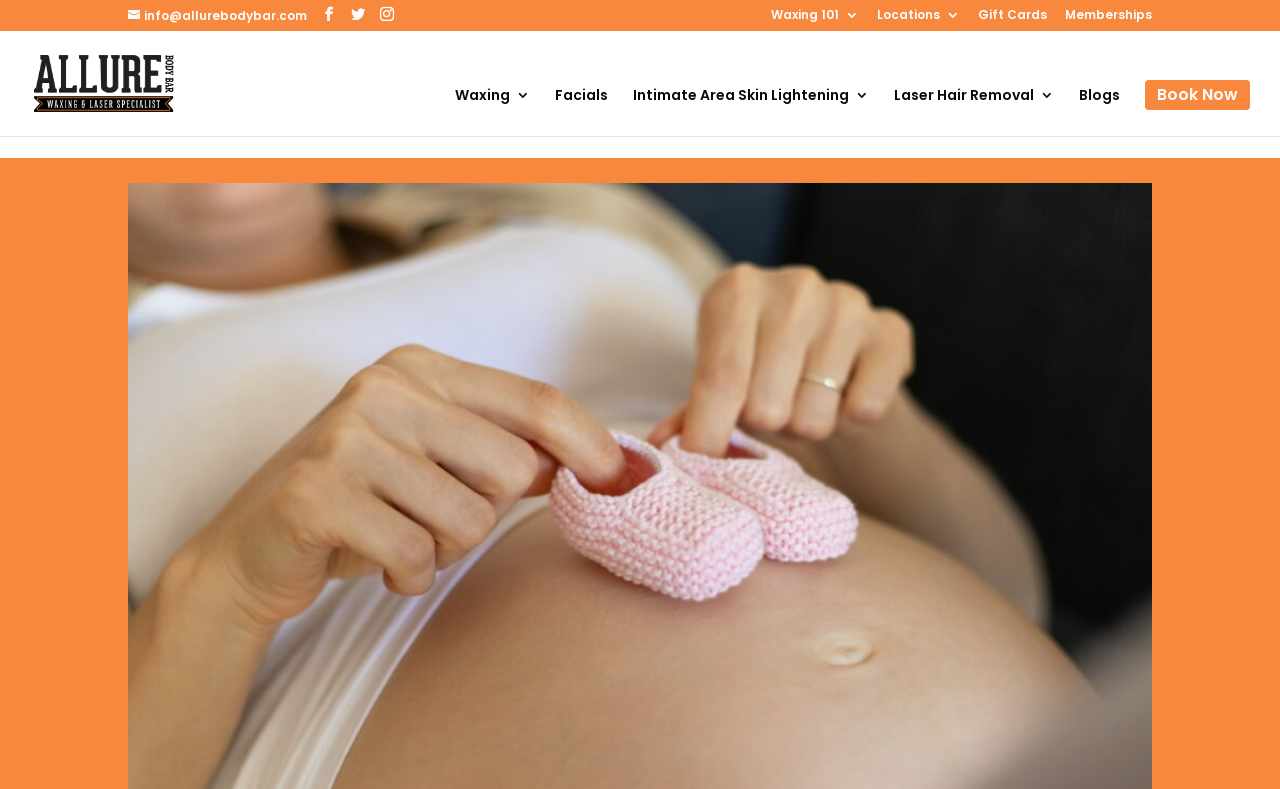Please give a succinct answer to the question in one word or phrase:
Is there a search function on the webpage?

Yes